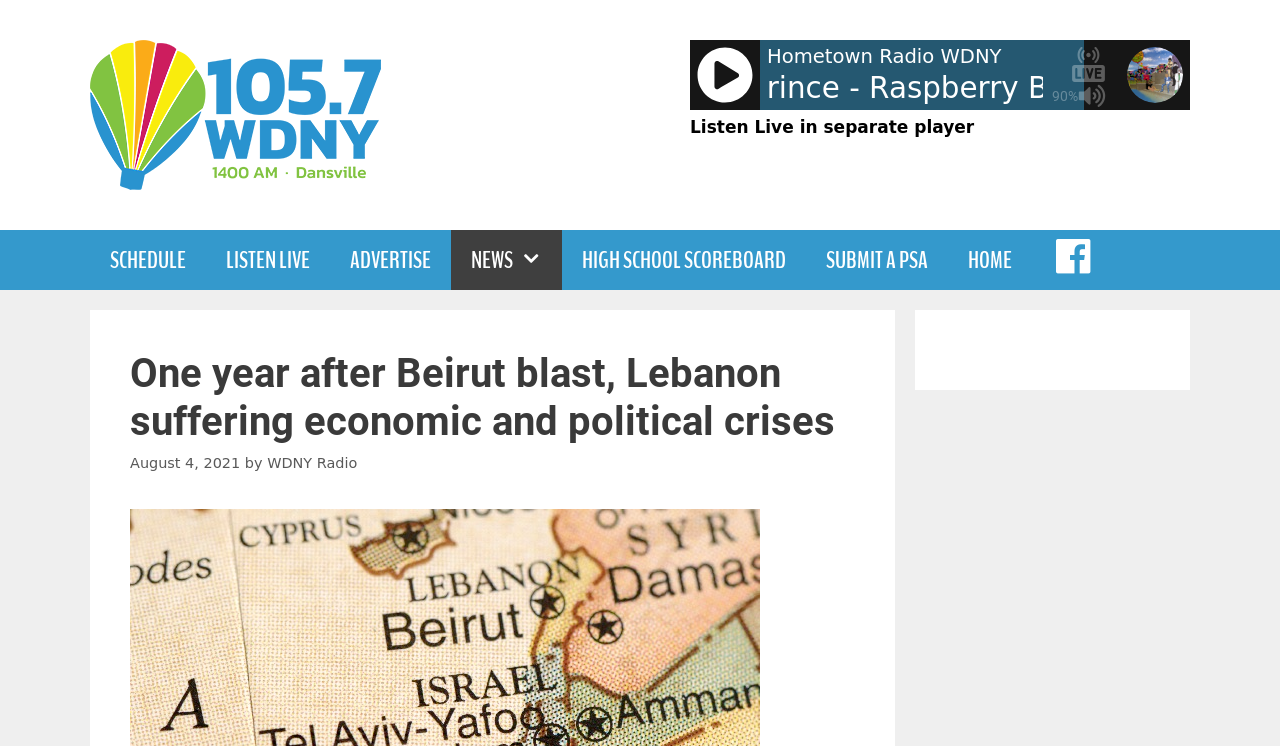What is the name of the author of the article?
From the image, respond with a single word or phrase.

WDNY Radio